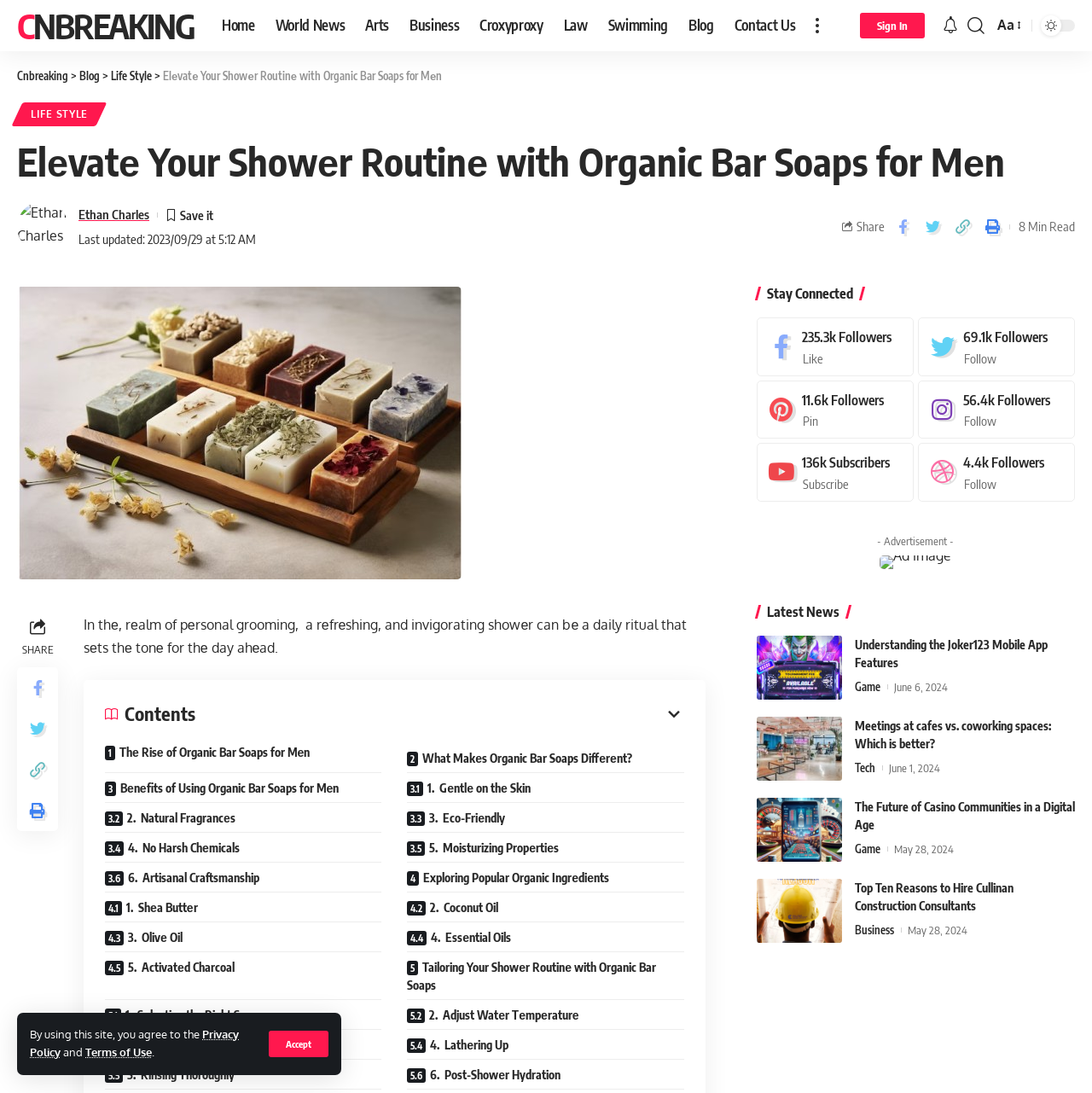Give a full account of the webpage's elements and their arrangement.

This webpage is about elevating one's shower routine with organic bar soaps for men. At the top, there is a main menu with links to various sections, including Home, World News, Arts, Business, and more. Below the main menu, there is a section with links to sign in, notification, search, and font resizer.

The main content of the webpage is divided into sections. The first section has a heading that reads "Elevate Your Shower Routine with Organic Bar Soaps for Men" and is accompanied by an image of Ethan Charles. Below this, there is a section with a time stamp and a link to share the article.

The main article is divided into sections, including "The Rise of Organic Bar Soaps for Men", "What Makes Organic Bar Soaps Different?", "Benefits of Using Organic Bar Soaps for Men", and more. Each section has a heading and several links to subtopics, such as "Gentle on the Skin", "Natural Fragrances", and "Eco-Friendly".

On the right side of the webpage, there is a section with links to popular organic ingredients, including shea butter, coconut oil, olive oil, and essential oils. Below this, there is a section with links to tips on tailoring one's shower routine with organic bar soaps, such as selecting the right soap and adjusting water temperature.

At the bottom of the webpage, there is a section with a heading that reads "Stay Connected" and has links to Facebook and other social media platforms. There is also a section with a link to more articles and a sign-in link.